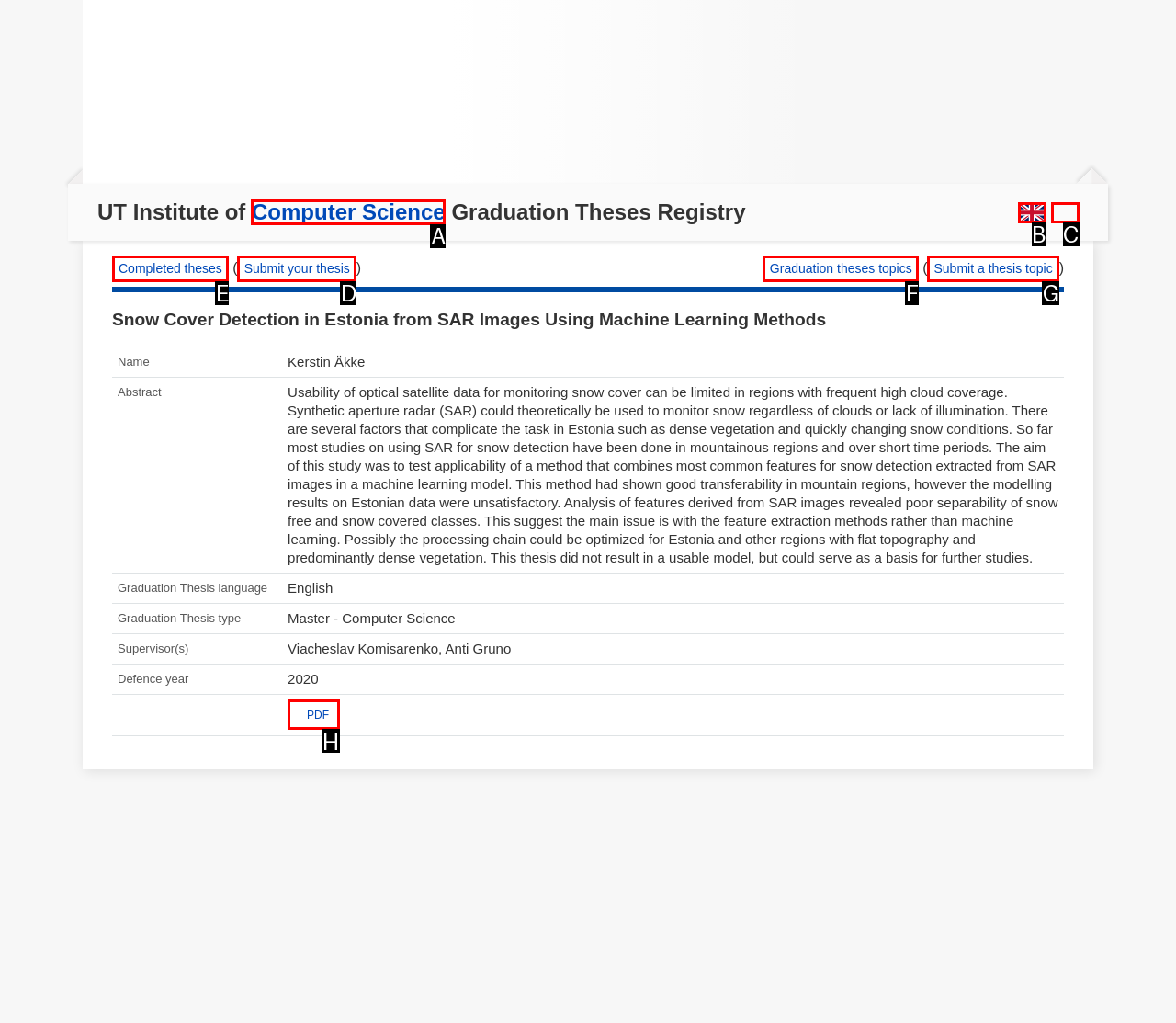Point out which UI element to click to complete this task: Submit your thesis
Answer with the letter corresponding to the right option from the available choices.

D